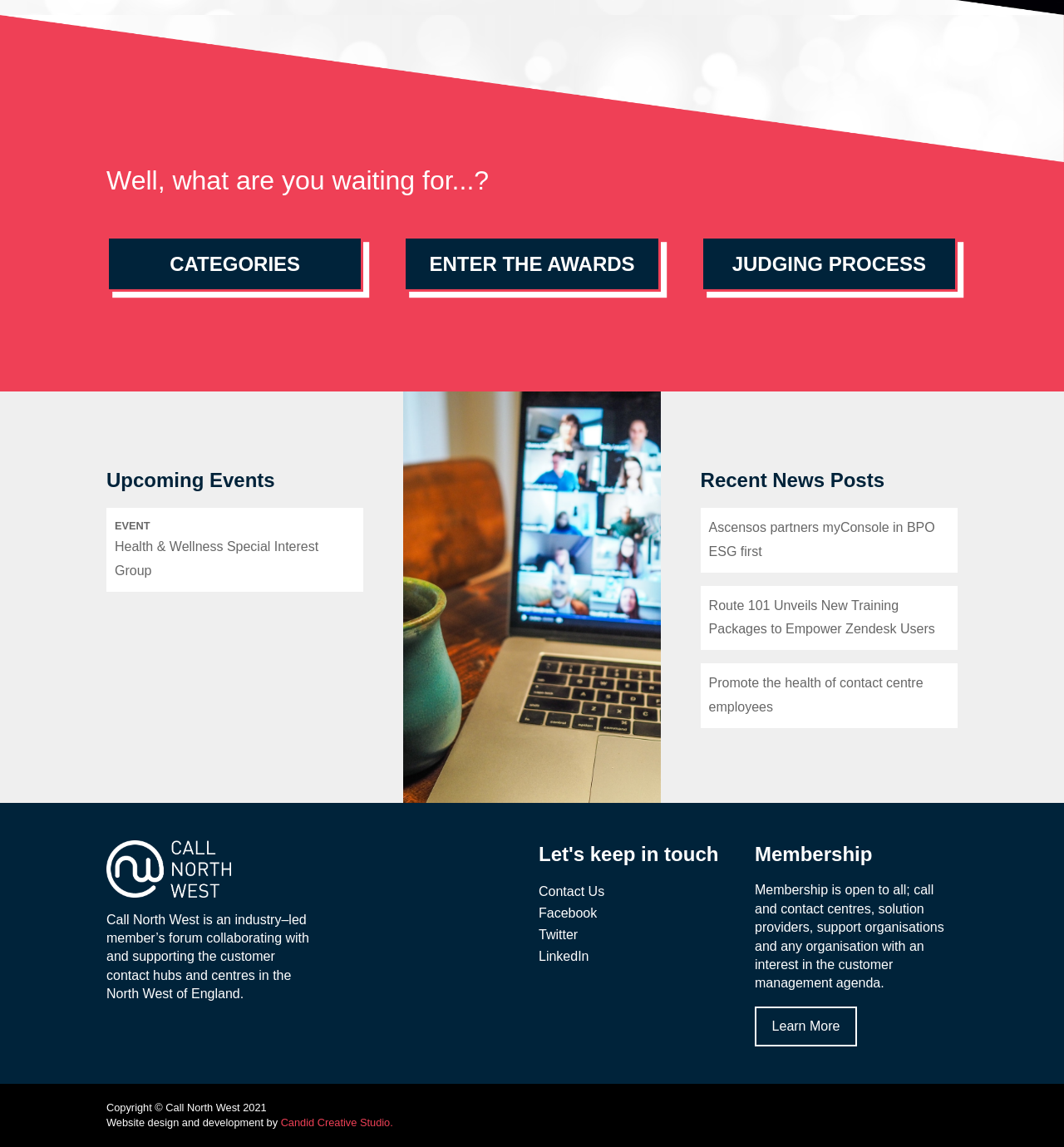Can you find the bounding box coordinates for the UI element given this description: "Contact Us"? Provide the coordinates as four float numbers between 0 and 1: [left, top, right, bottom].

[0.506, 0.768, 0.568, 0.787]